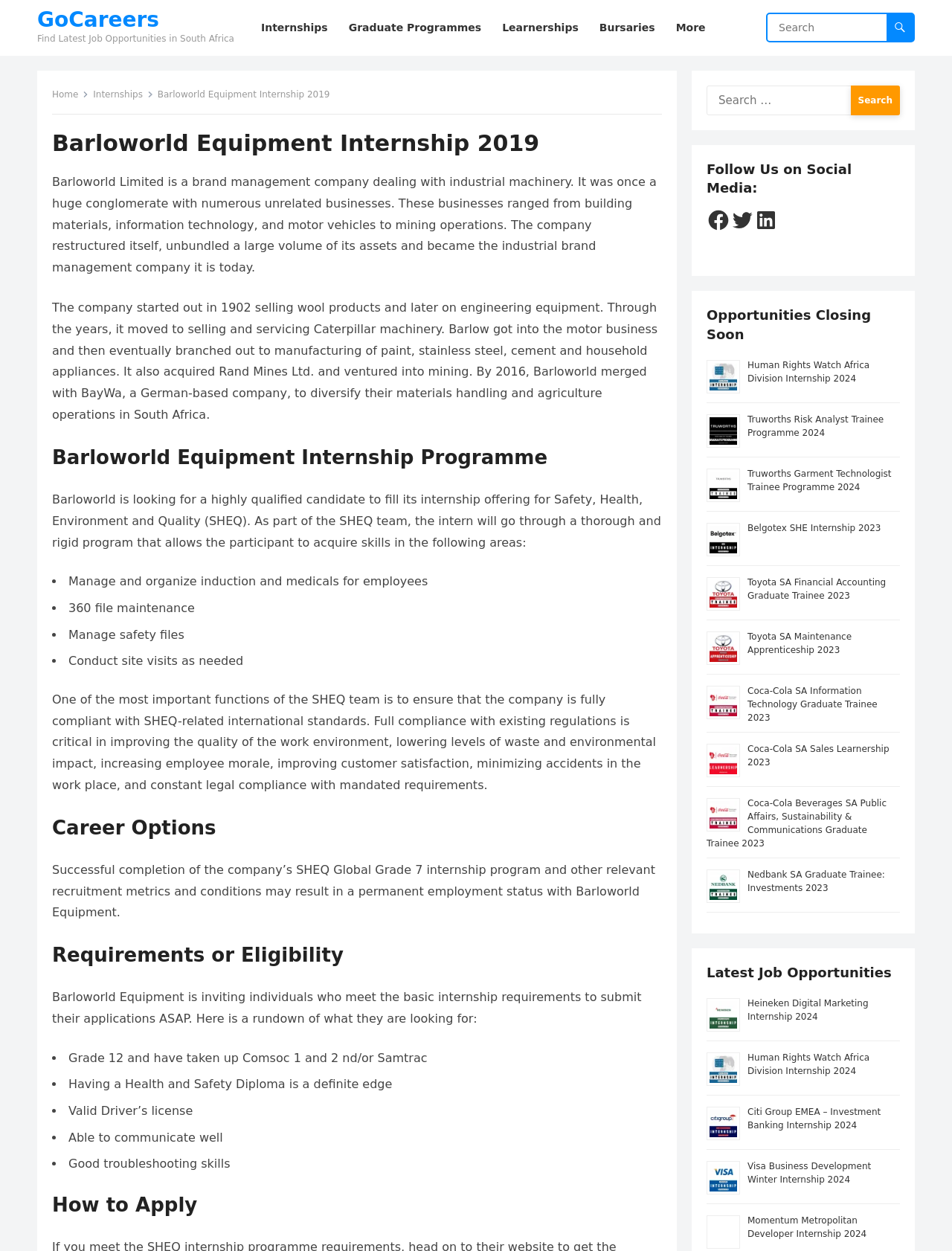How many areas will the intern acquire skills in?
Could you please answer the question thoroughly and with as much detail as possible?

The four areas are mentioned in the list 'Manage and organize induction and medicals for employees', '360 file maintenance', 'Manage safety files', and 'Conduct site visits as needed'.